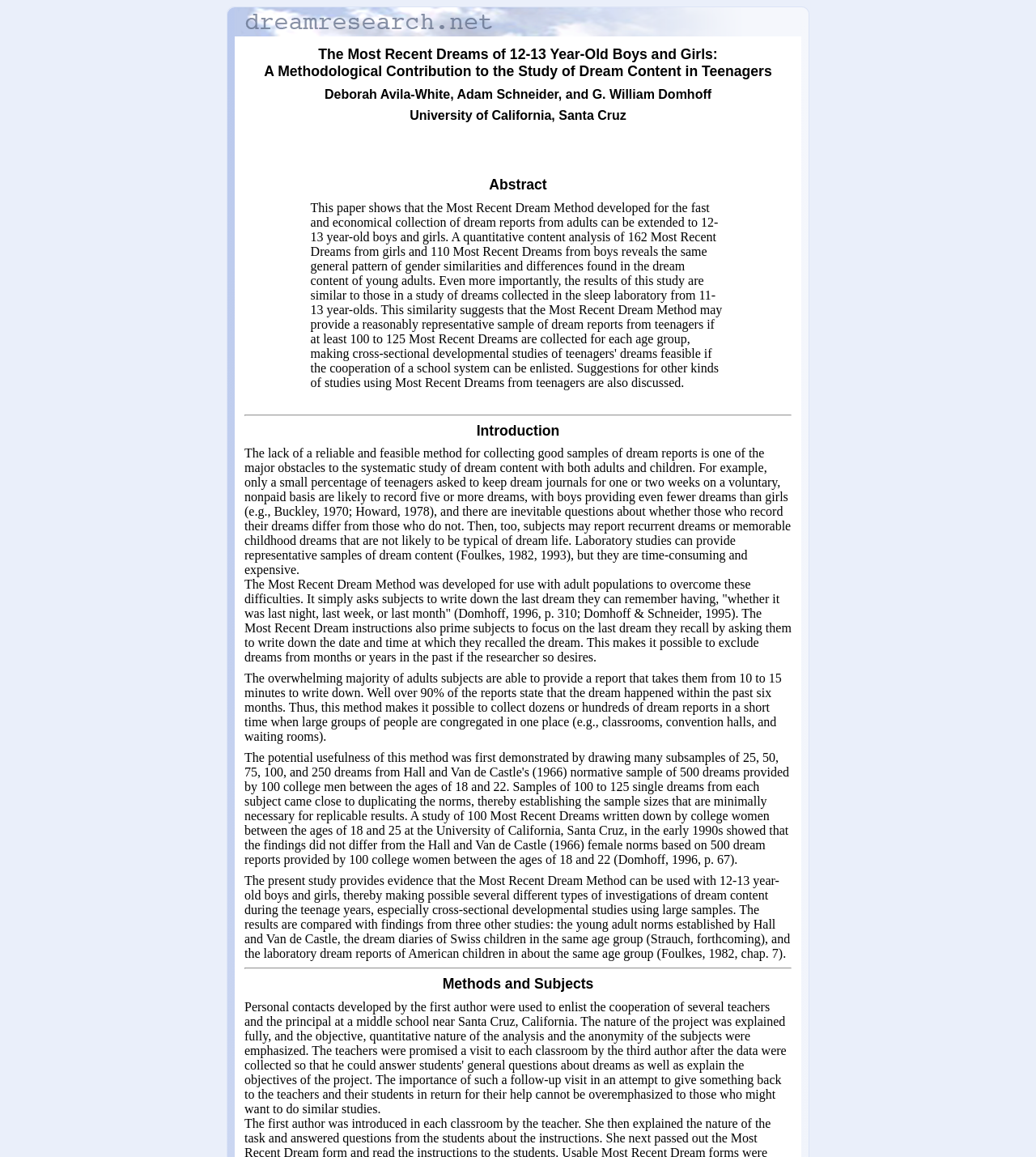Describe the webpage meticulously, covering all significant aspects.

The webpage is about a research study on dreams of 12-13 year-old boys and girls. At the top, there is a logo of "dreamresearch.net" with a link to the website. Below the logo, there are three headings: the title of the study, the authors' names, and their affiliation, which is the University of California, Santa Cruz.

The main content of the webpage is divided into sections. The first section is an abstract, which summarizes the study's findings. It discusses how the Most Recent Dream Method, developed for adults, can be extended to 12-13 year-old boys and girls. The abstract also mentions the results of the study, which show similarities and differences in dream content between boys and girls.

Below the abstract, there is a separator line, followed by an introduction section. This section explains the challenges of collecting dream reports from teenagers and how the Most Recent Dream Method can overcome these difficulties. The introduction is followed by several paragraphs of text that provide more details about the method and its advantages.

The webpage also has a section titled "Methods and Subjects", but its content is not fully displayed. Overall, the webpage has a formal and academic tone, suggesting that it is a research paper or article.